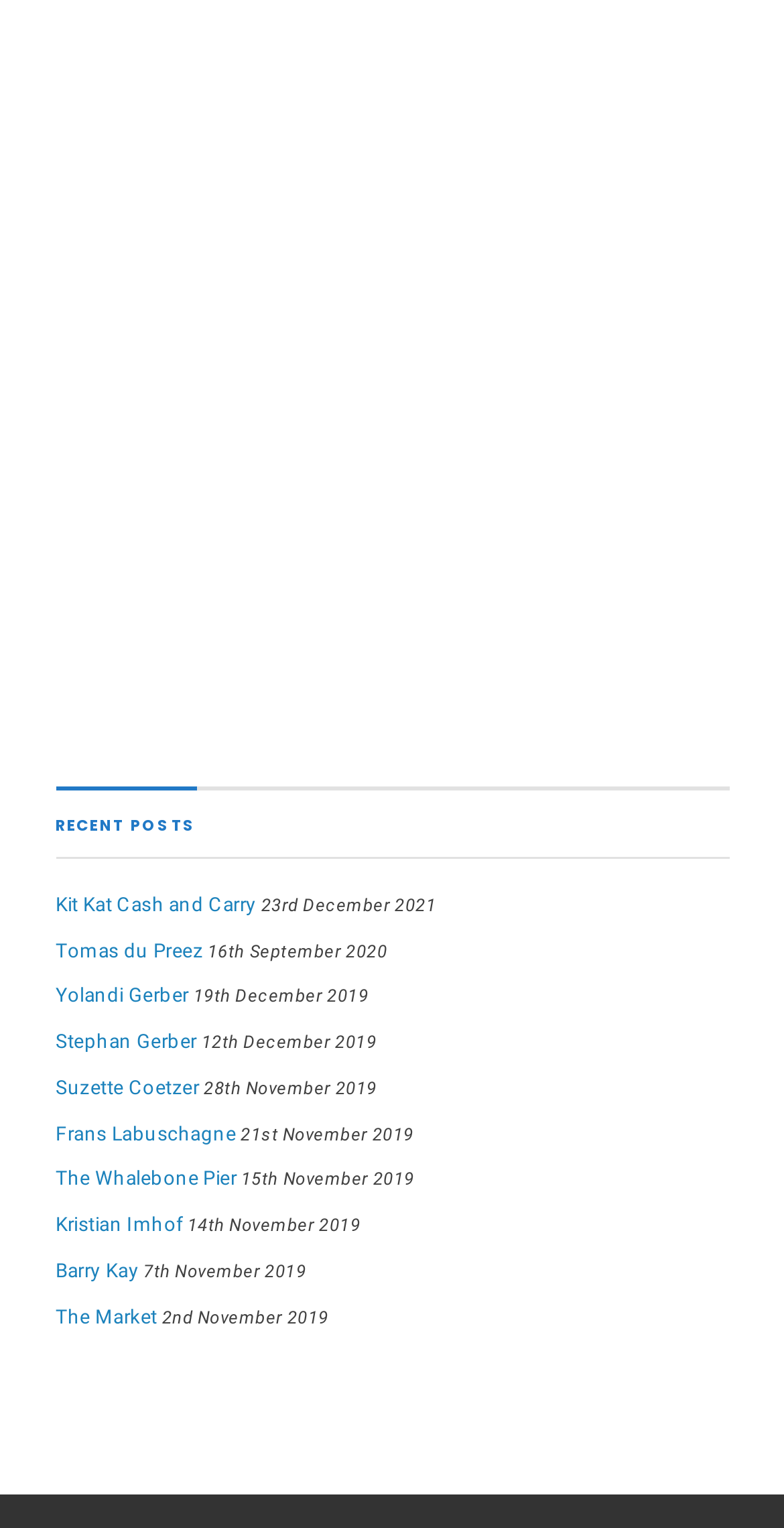Calculate the bounding box coordinates of the UI element given the description: "Frans Labuschagne".

[0.071, 0.734, 0.301, 0.749]